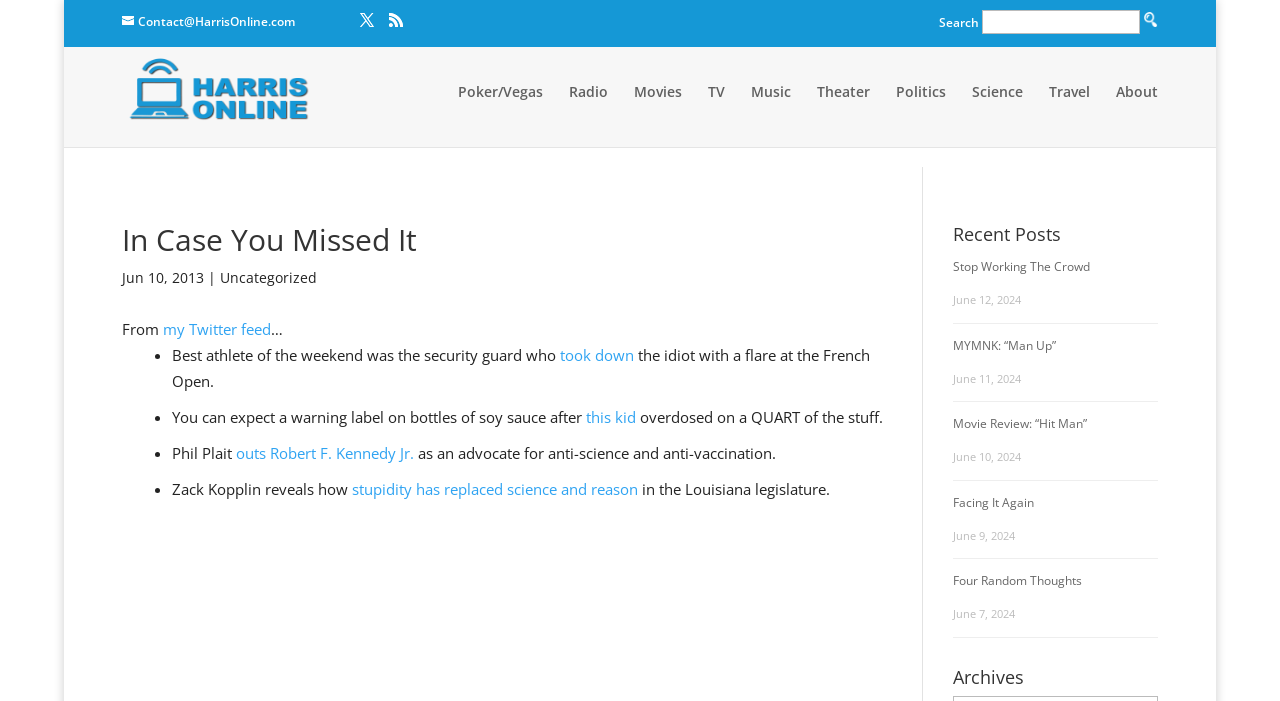What is the website's contact email?
Kindly offer a detailed explanation using the data available in the image.

I found the contact email by looking at the link element with the OCR text 'Contact@HarrisOnline.com' at the top of the webpage.